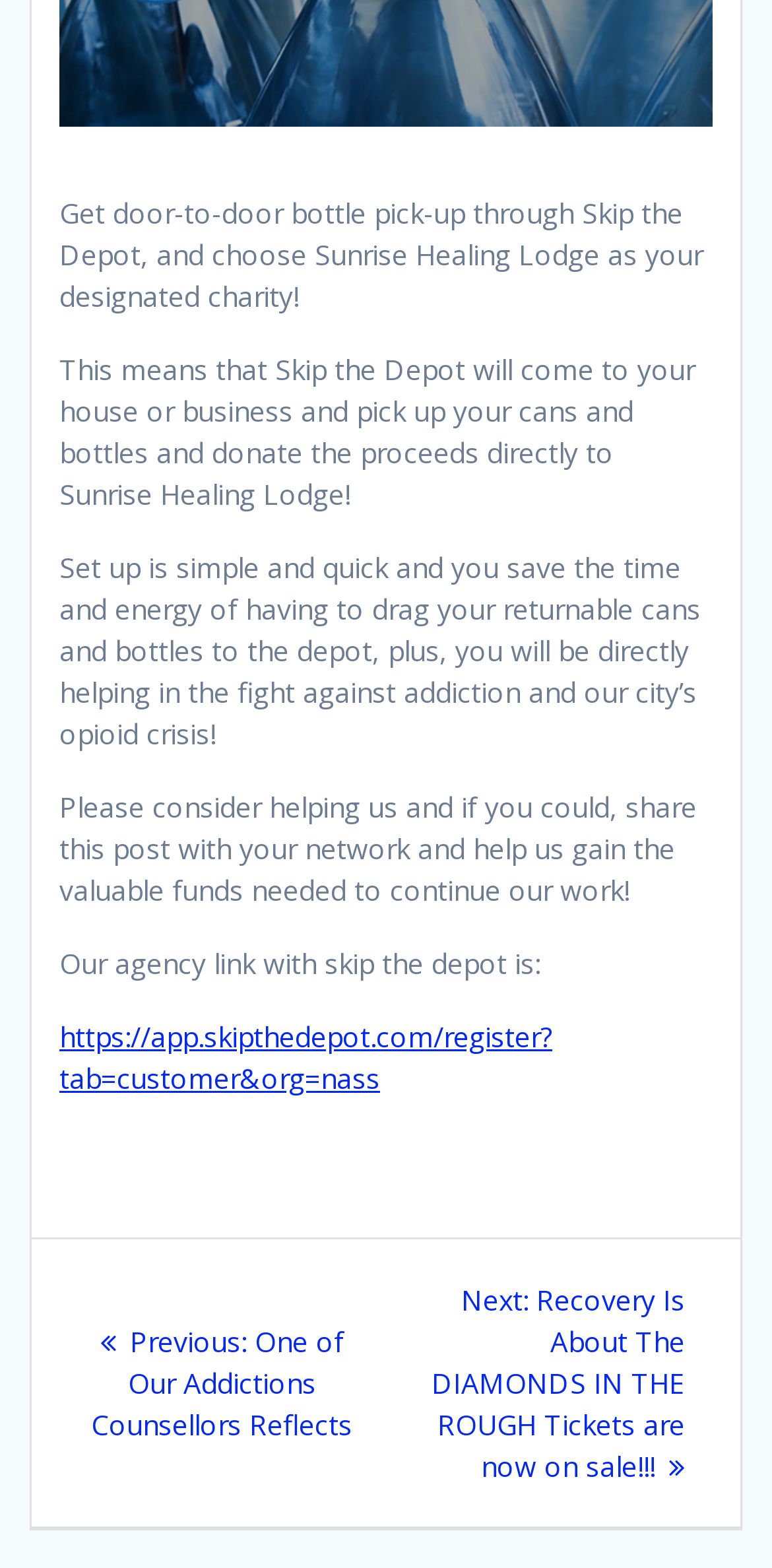Look at the image and answer the question in detail:
What is the name of the charity that benefits from Skip the Depot?

According to the webpage, the charity that benefits from the proceeds of Skip the Depot is Sunrise Healing Lodge, which is an organization that helps in the fight against addiction and opioid crisis.